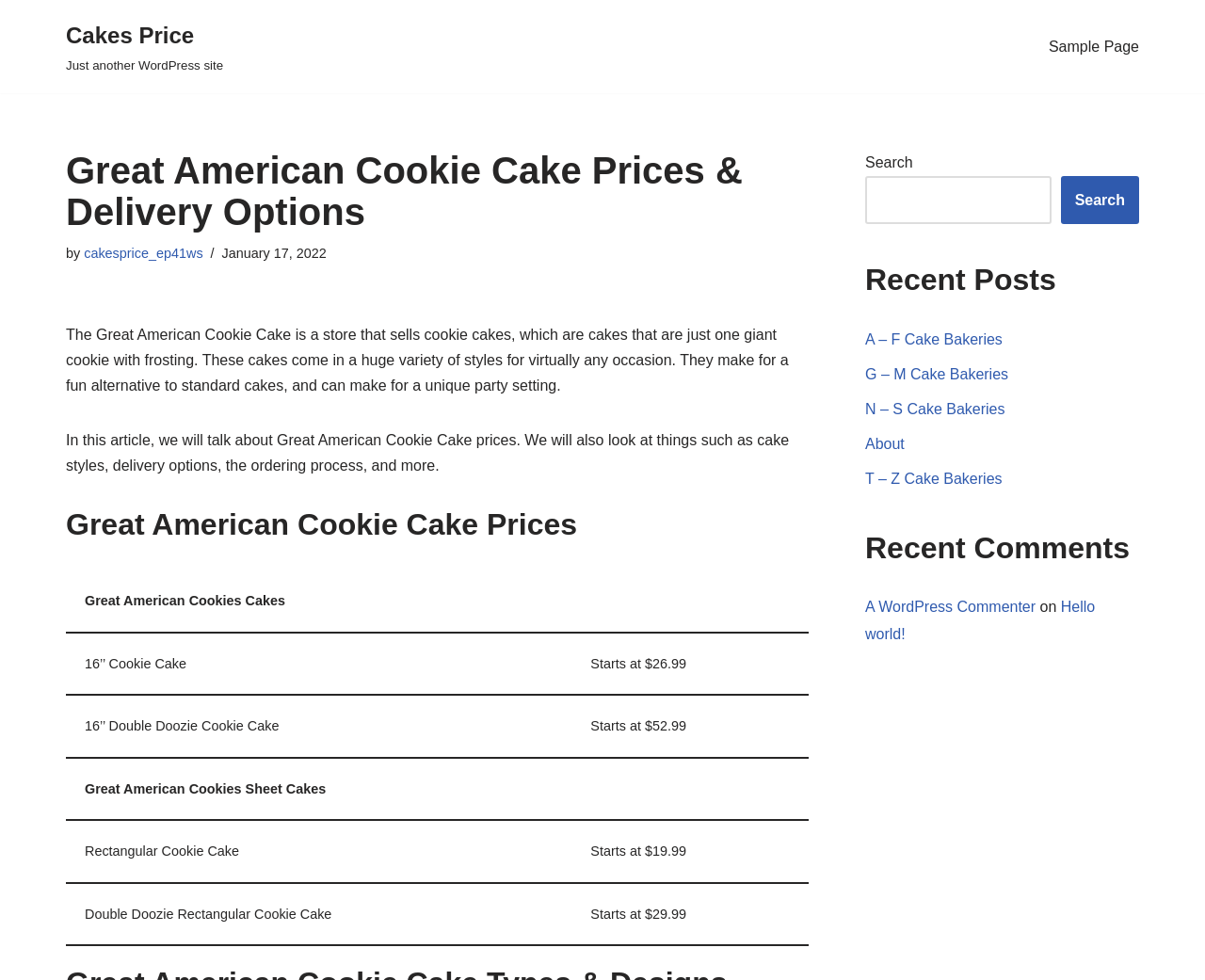Please identify the bounding box coordinates of the element I should click to complete this instruction: 'View the 'Great American Cookie Cake Prices' table'. The coordinates should be given as four float numbers between 0 and 1, like this: [left, top, right, bottom].

[0.055, 0.582, 0.671, 0.966]